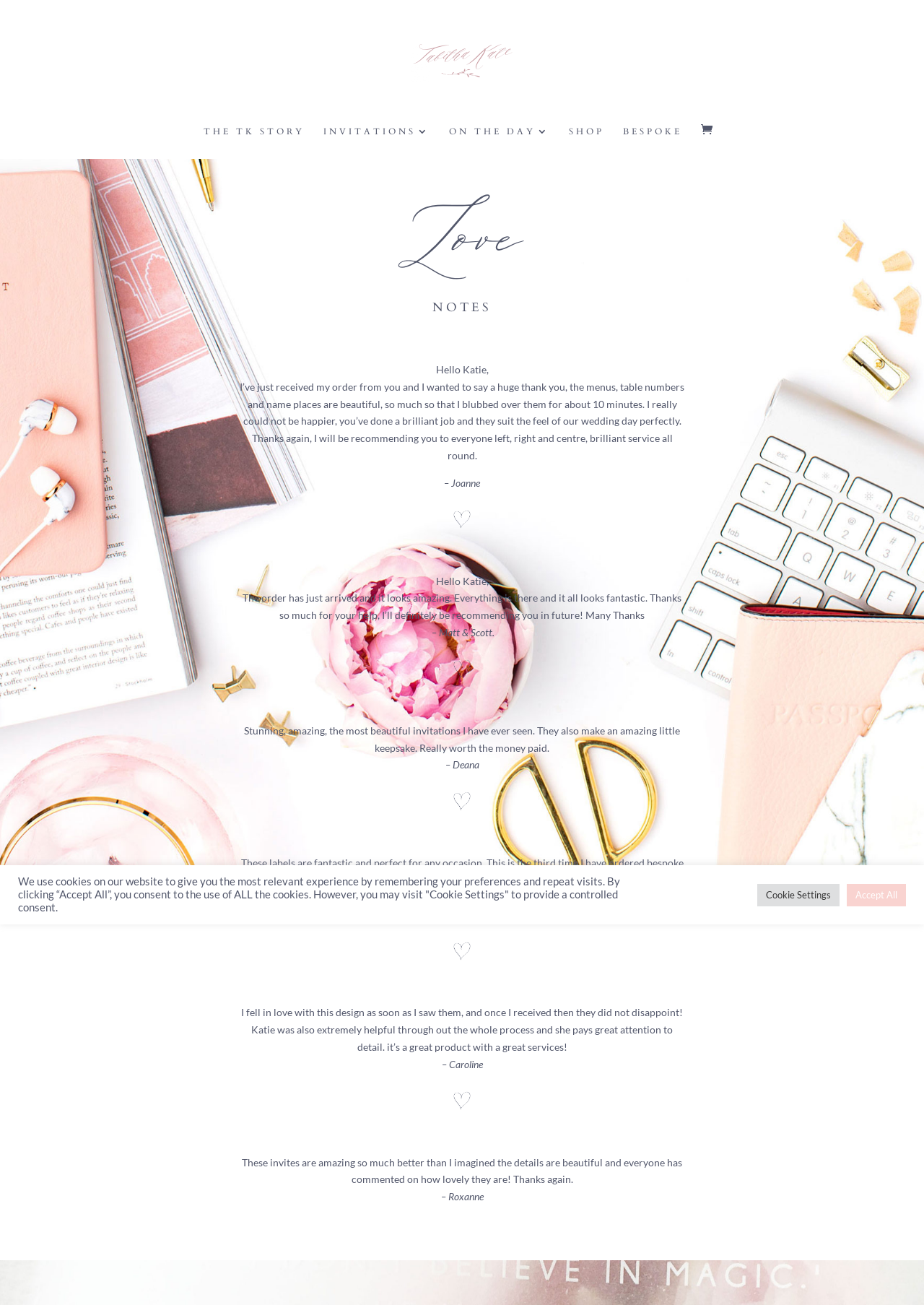Locate the bounding box of the user interface element based on this description: "parent_node: THE TK STORY".

[0.758, 0.094, 0.779, 0.106]